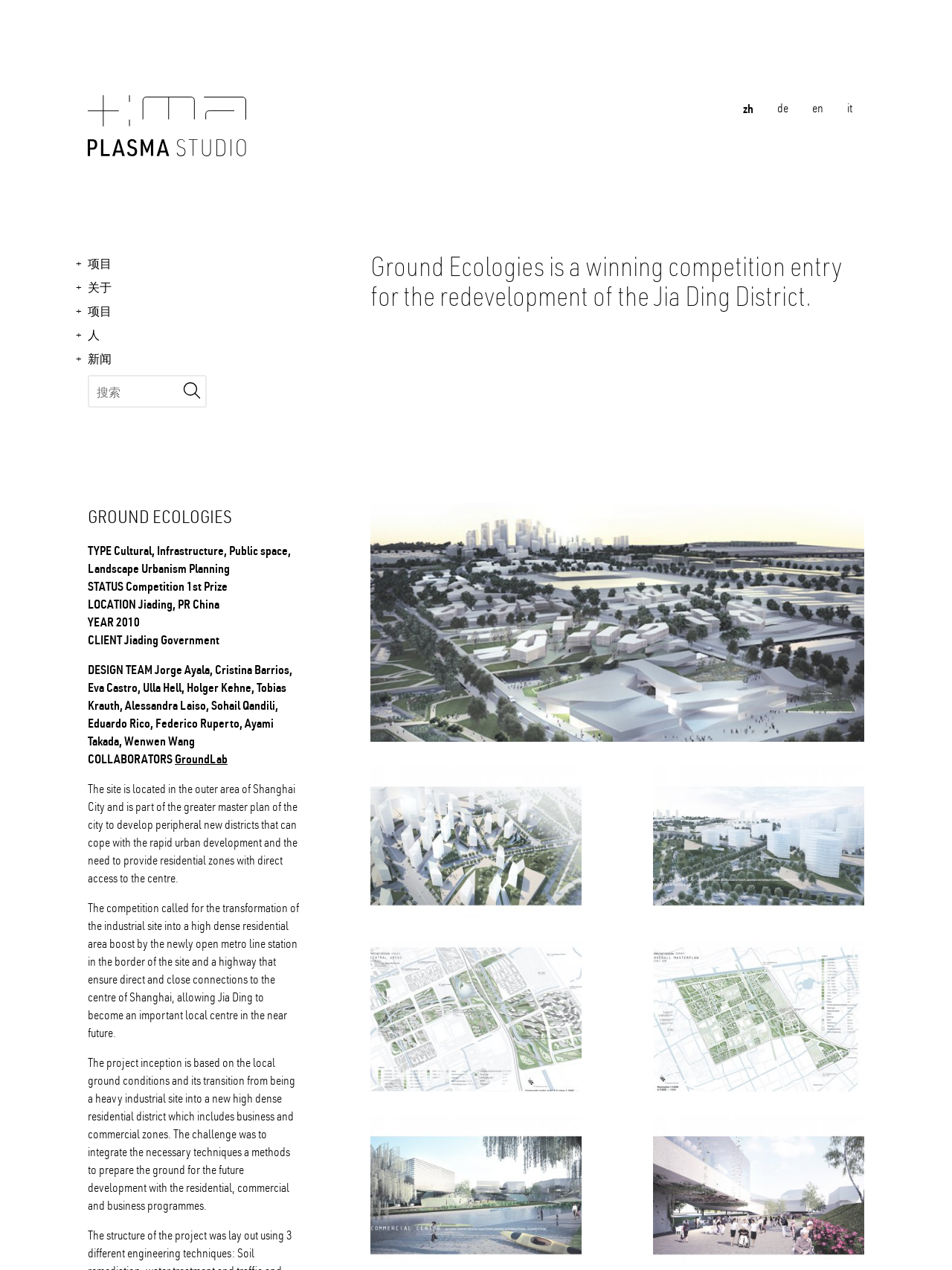How many collaborators are mentioned?
Please provide a comprehensive answer based on the information in the image.

I found the answer by looking at the static text element with the text 'COLLABORATORS' and the link element with the text 'GroundLab' which is located below it, indicating that there is only one collaborator mentioned.